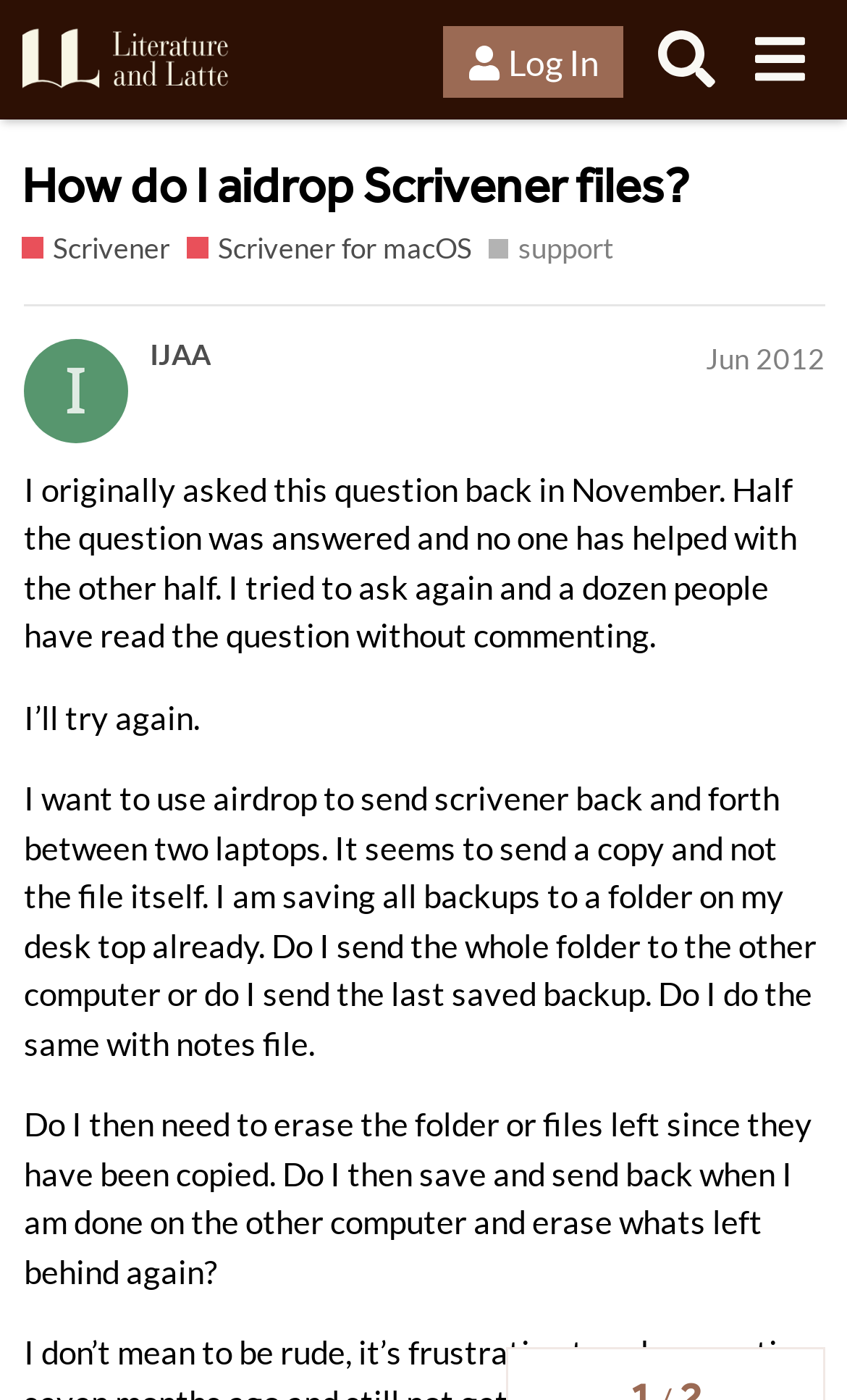Locate the bounding box coordinates of the area that needs to be clicked to fulfill the following instruction: "Click on the 'IJAA' tag". The coordinates should be in the format of four float numbers between 0 and 1, namely [left, top, right, bottom].

[0.177, 0.242, 0.249, 0.266]